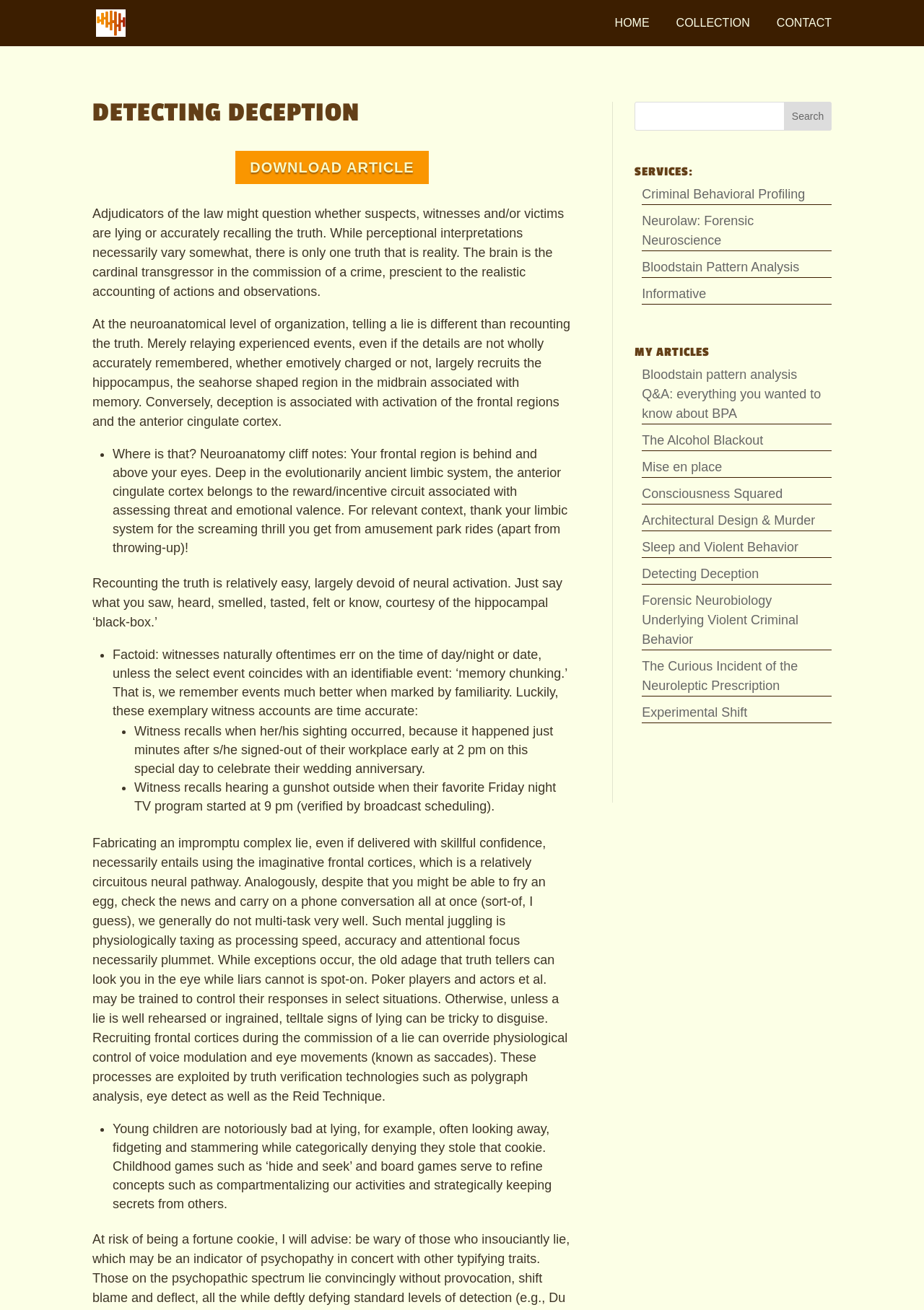Please specify the bounding box coordinates for the clickable region that will help you carry out the instruction: "Search for something".

[0.687, 0.078, 0.9, 0.1]